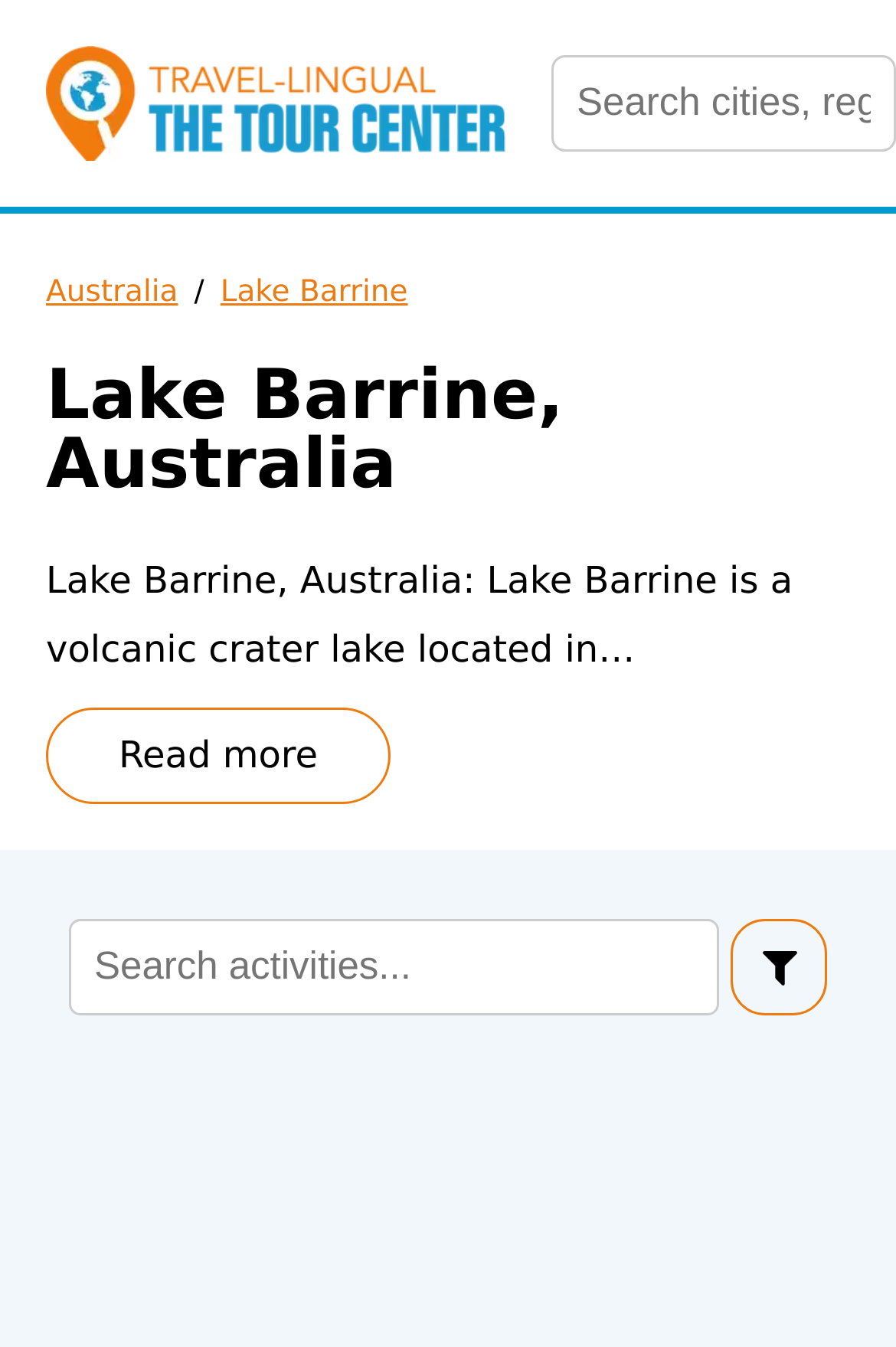Provide a brief response to the question below using one word or phrase:
What is the call-to-action text?

Read more